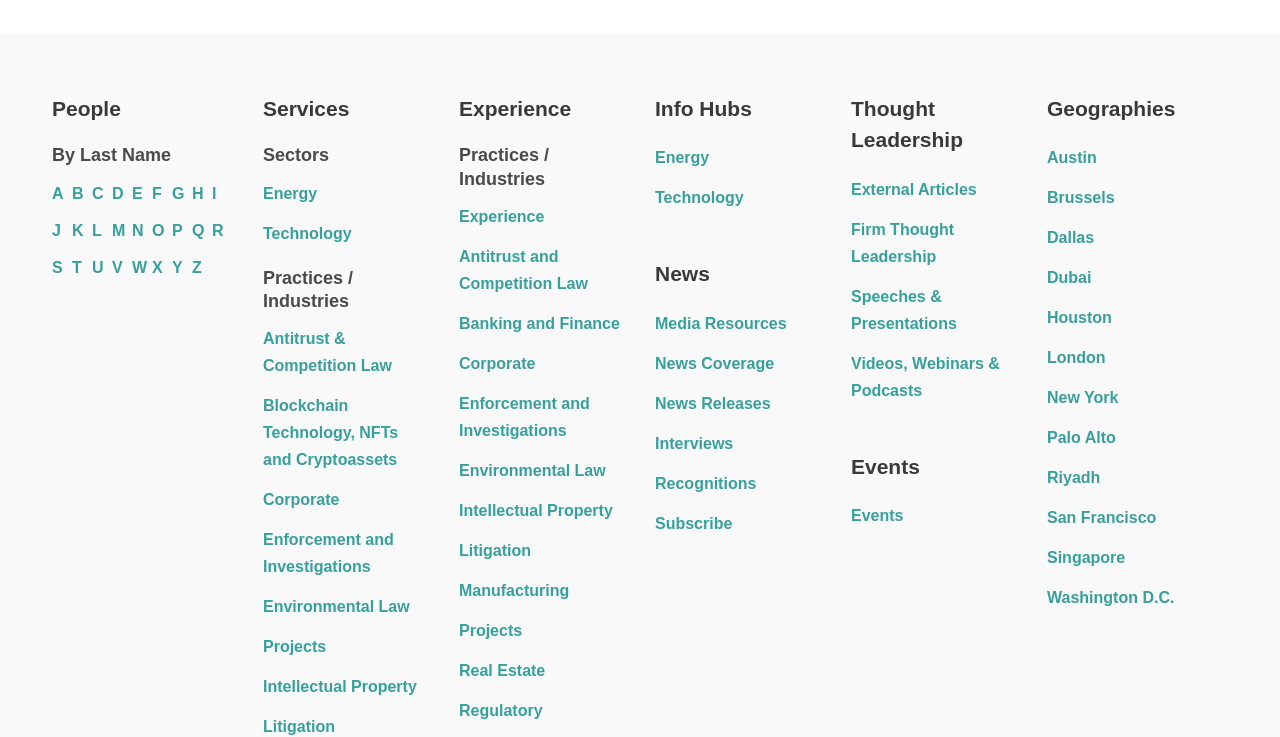Please find the bounding box coordinates of the element that needs to be clicked to perform the following instruction: "Get Rates". The bounding box coordinates should be four float numbers between 0 and 1, represented as [left, top, right, bottom].

None